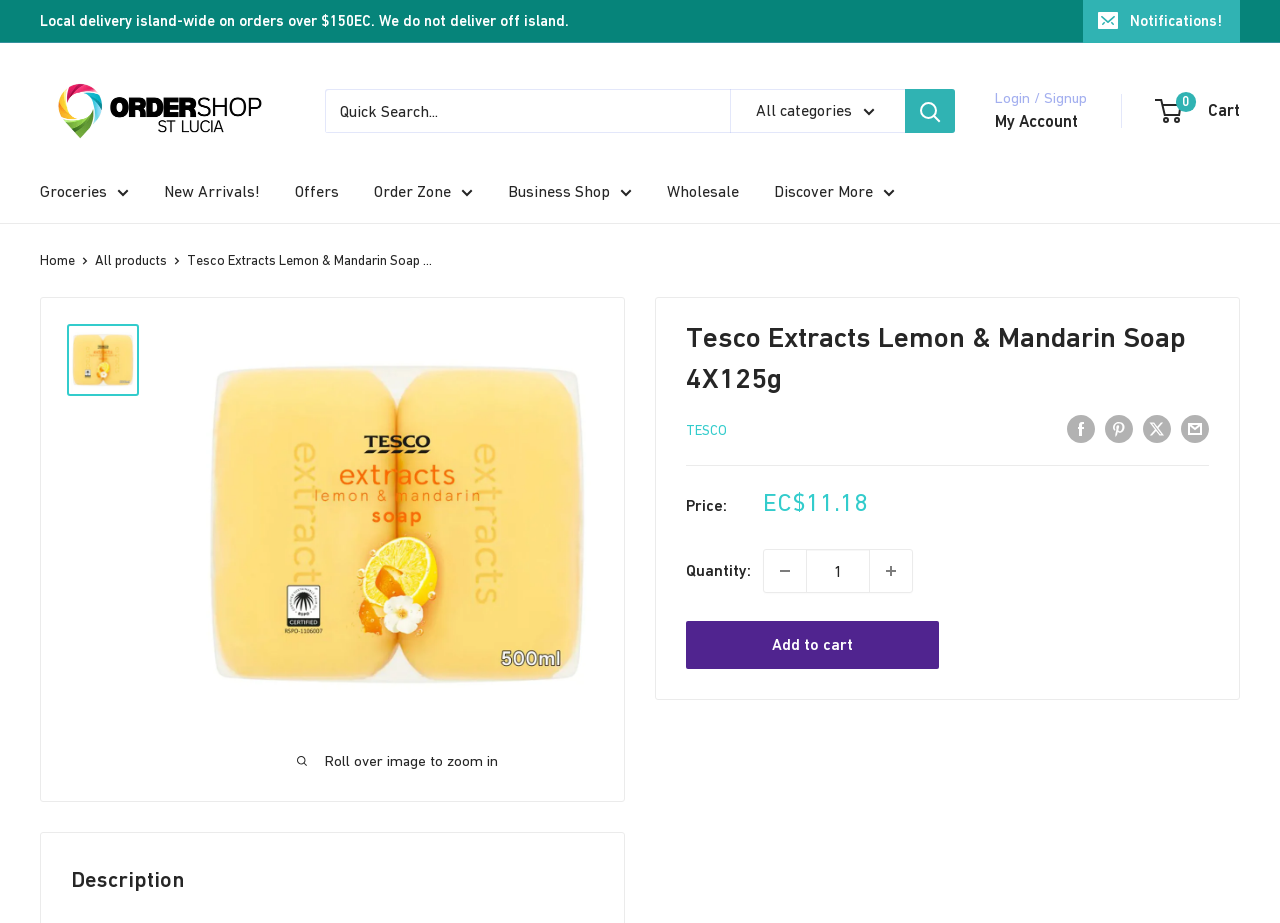Determine the bounding box coordinates of the clickable area required to perform the following instruction: "Share on Facebook". The coordinates should be represented as four float numbers between 0 and 1: [left, top, right, bottom].

[0.834, 0.447, 0.855, 0.48]